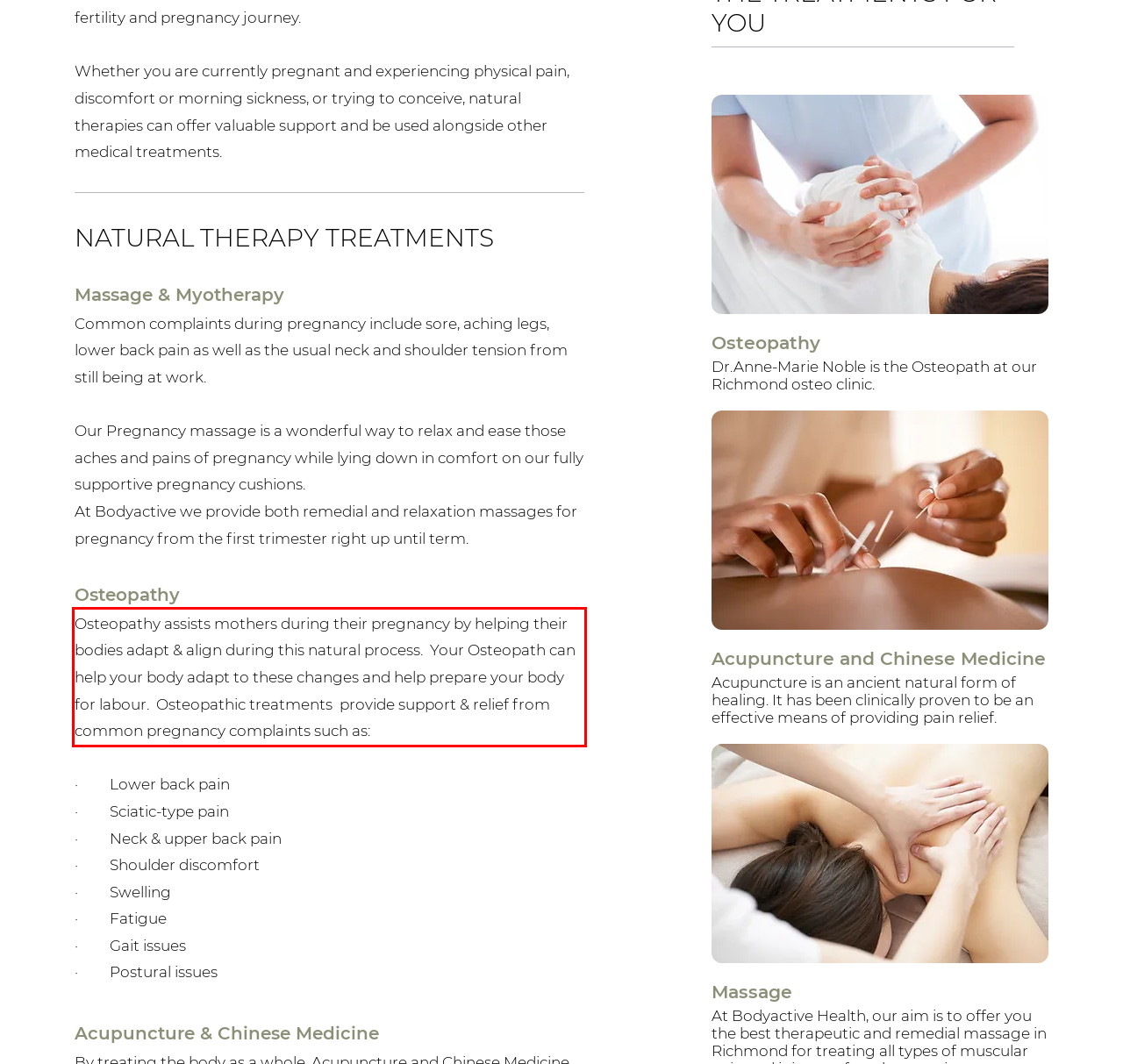Look at the webpage screenshot and recognize the text inside the red bounding box.

Osteopathy assists mothers during their pregnancy by helping their bodies adapt & align during this natural process. Your Osteopath can help your body adapt to these changes and help prepare your body for labour. Osteopathic treatments provide support & relief from common pregnancy complaints such as: